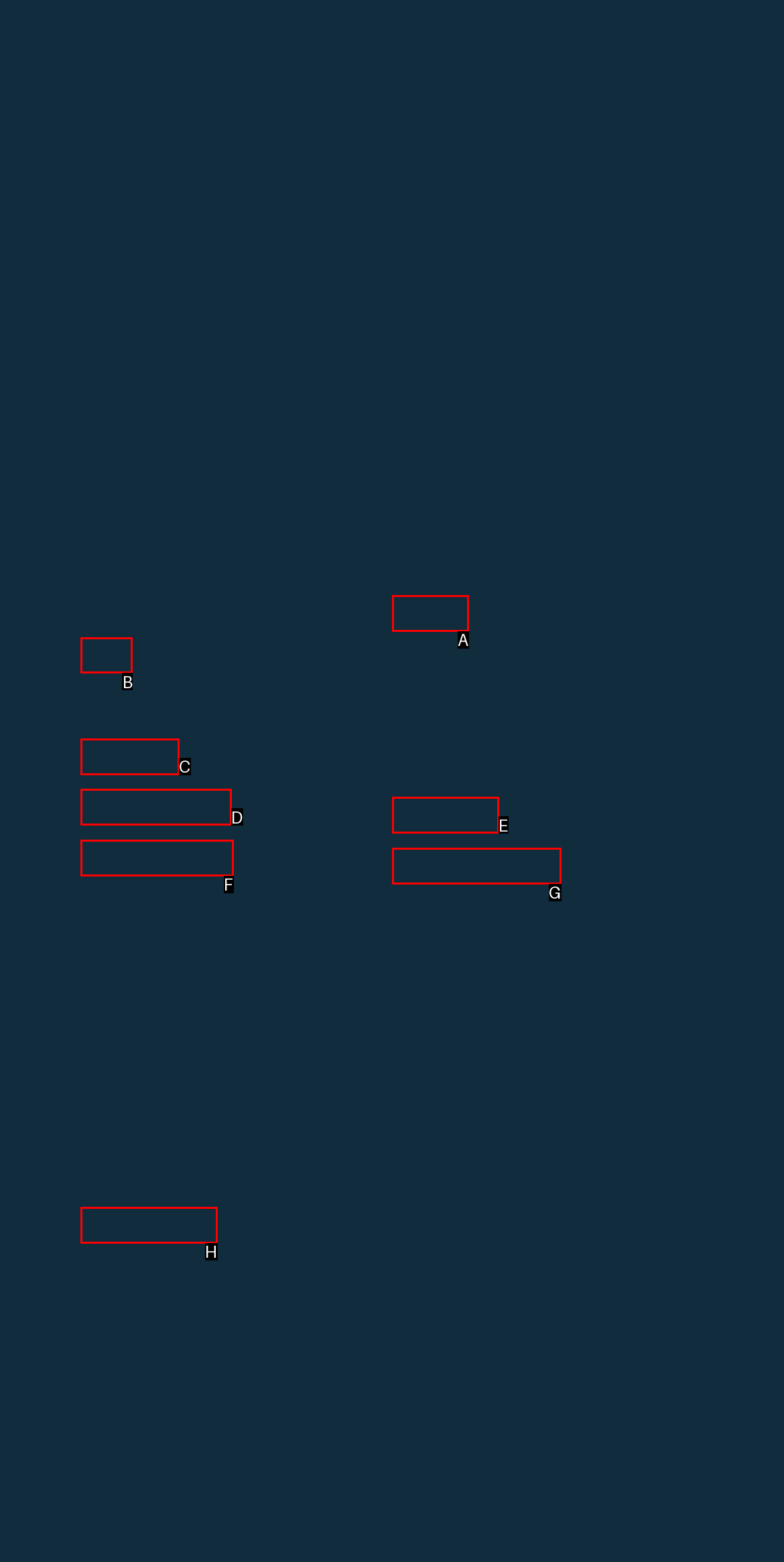Select the option I need to click to accomplish this task: Go to ITVX
Provide the letter of the selected choice from the given options.

B